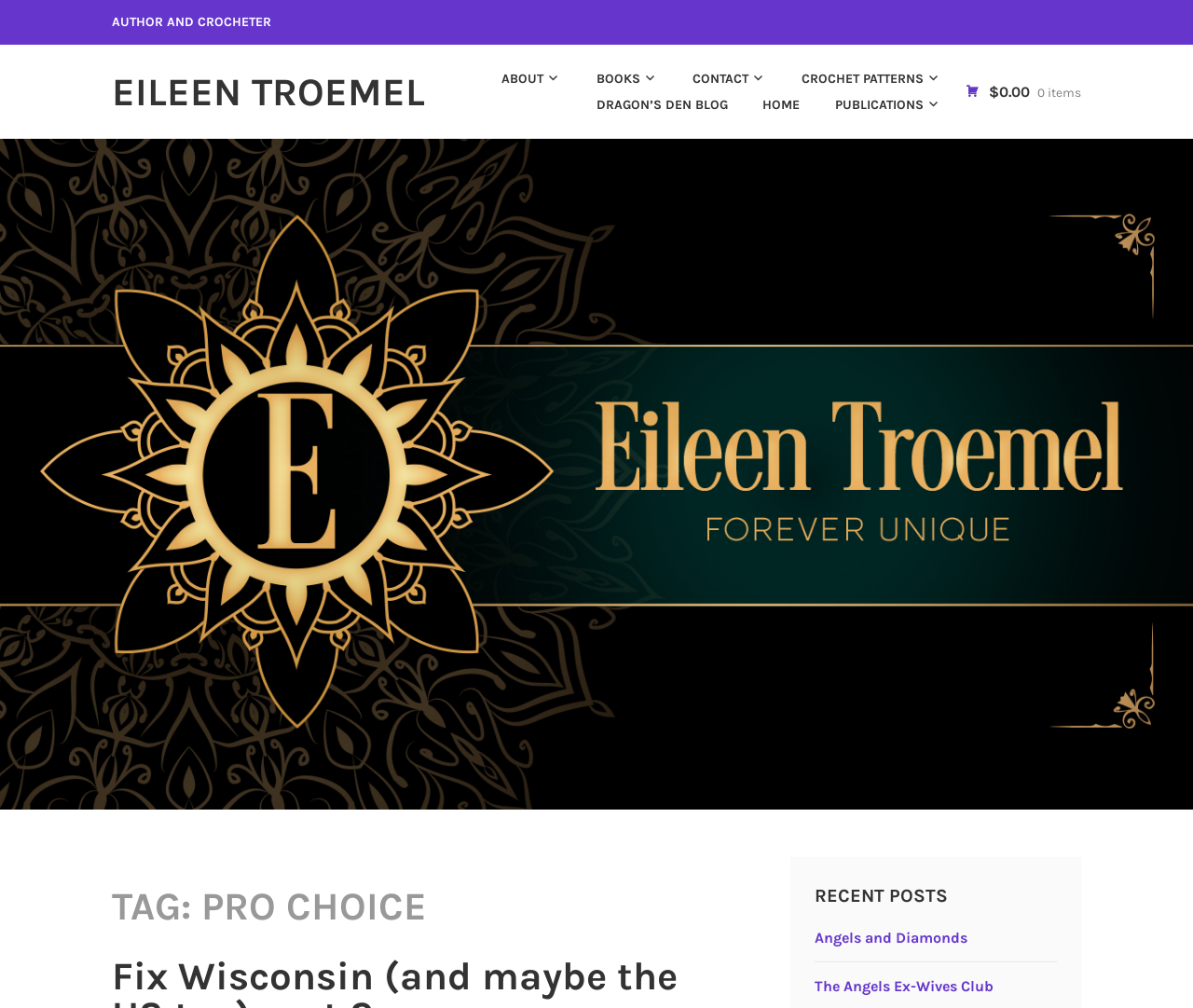What is the category of the 'TAG' section?
Please answer the question as detailed as possible.

The 'TAG' section has a heading 'TAG: PRO CHOICE' with a bounding box coordinate of [0.094, 0.876, 0.581, 0.923]. This suggests that the category of the 'TAG' section is 'Pro Choice'.